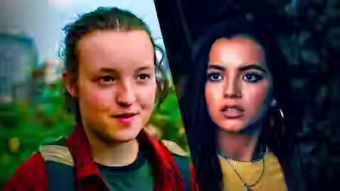Kindly respond to the following question with a single word or a brief phrase: 
What is the expression of the young woman on the right?

serious